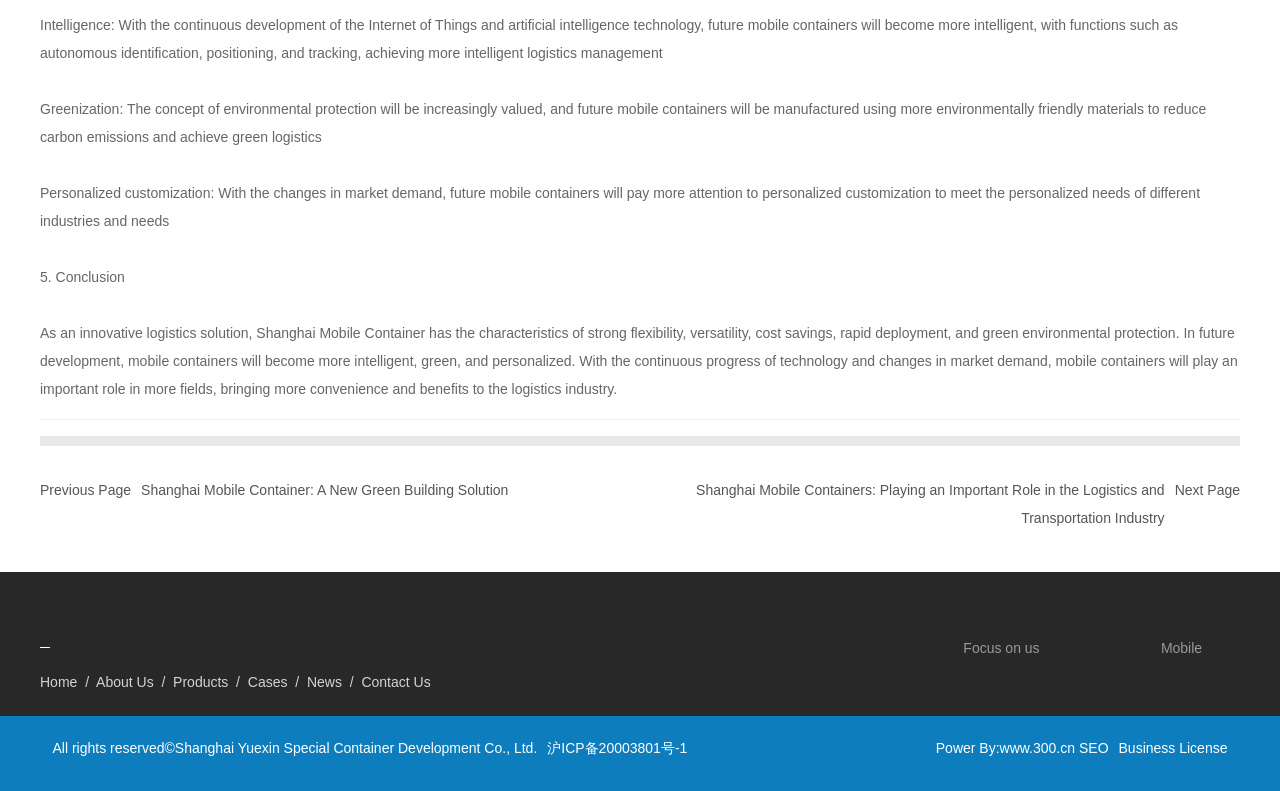What is the company name of the website owner?
Please provide a single word or phrase answer based on the image.

Shanghai Yuexin Special Container Development Co., Ltd.